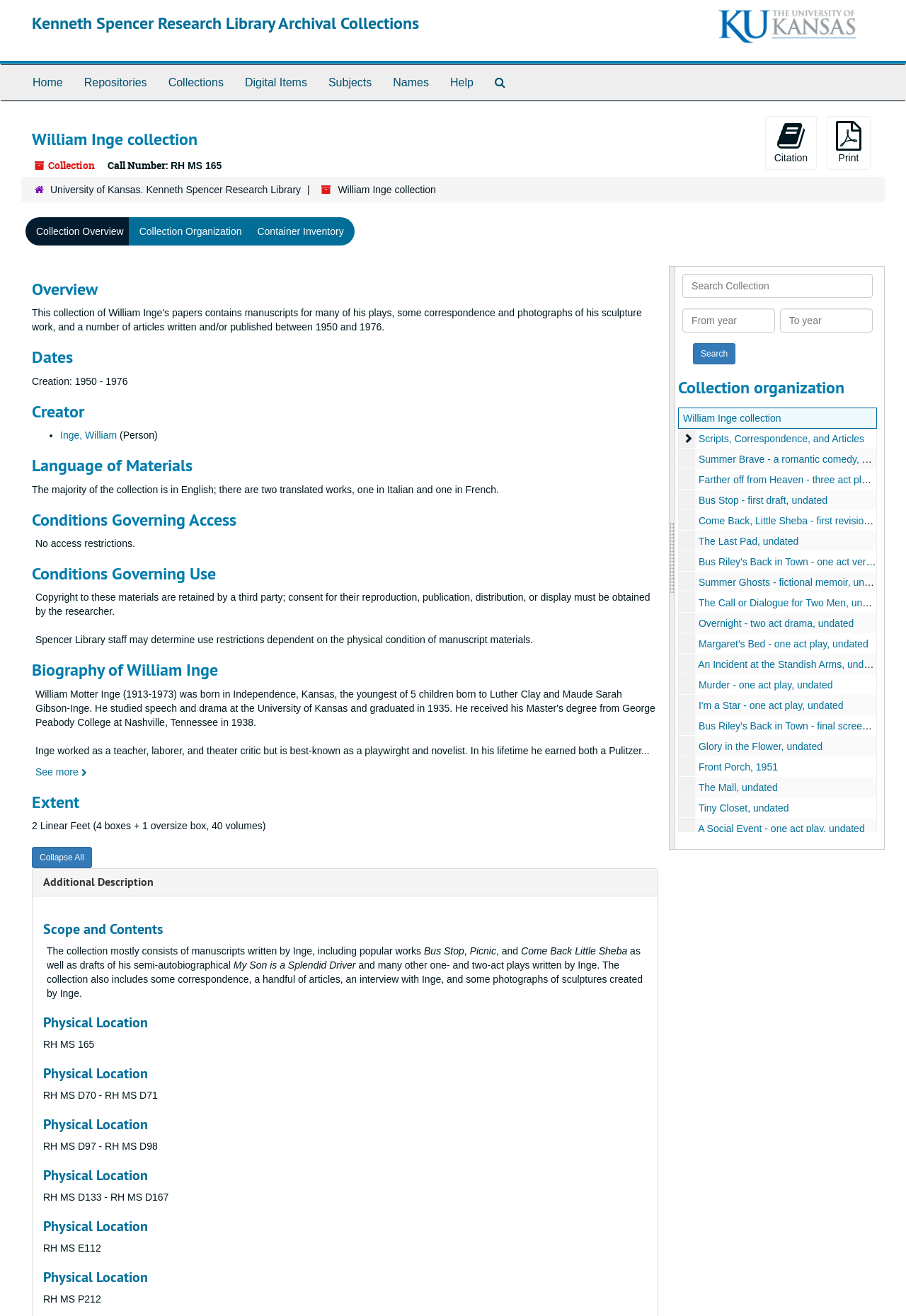Please identify the bounding box coordinates of the element that needs to be clicked to execute the following command: "Search the archives". Provide the bounding box using four float numbers between 0 and 1, formatted as [left, top, right, bottom].

[0.534, 0.049, 0.569, 0.076]